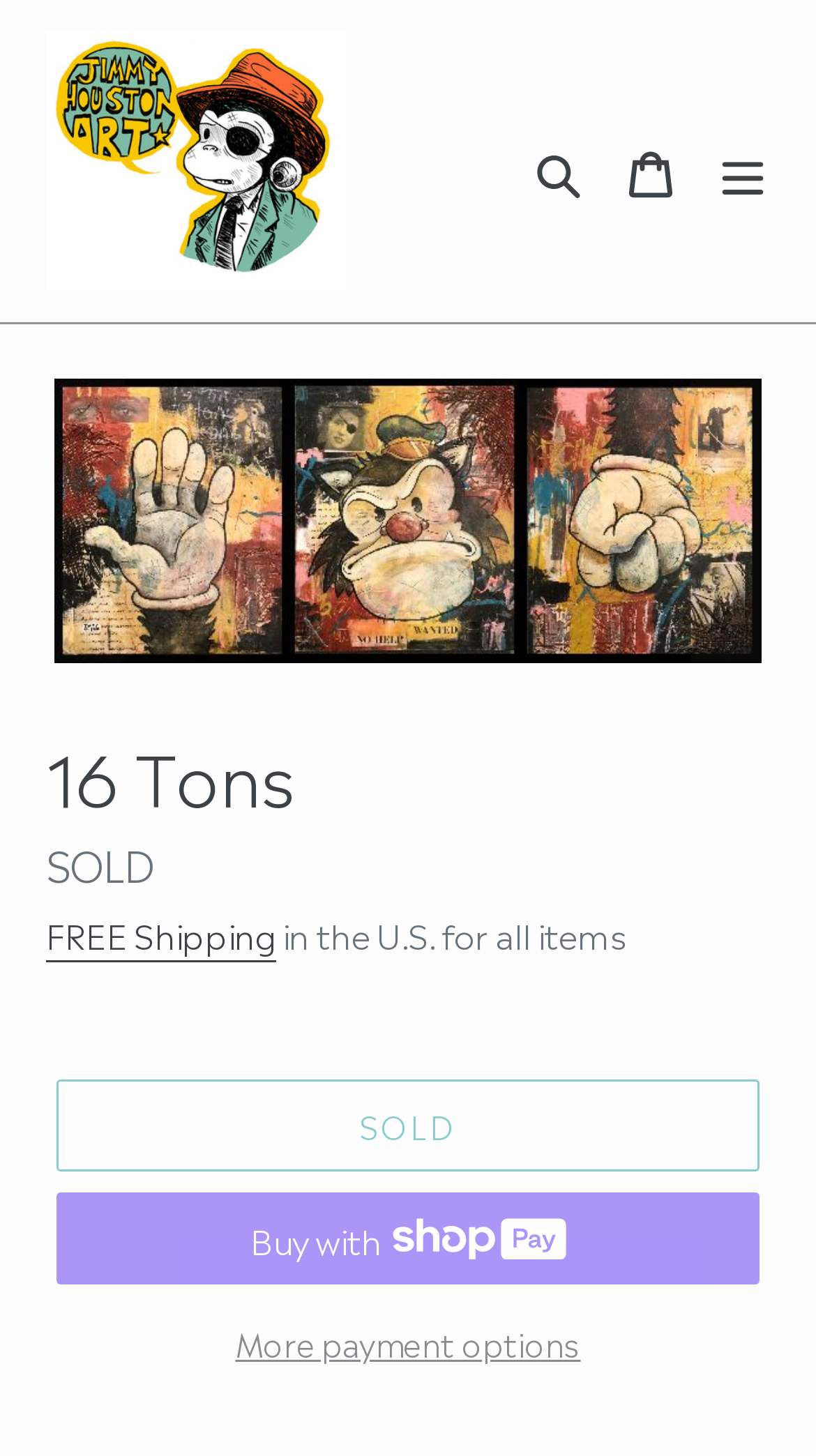Use a single word or phrase to answer the question: How many navigation options are there?

3